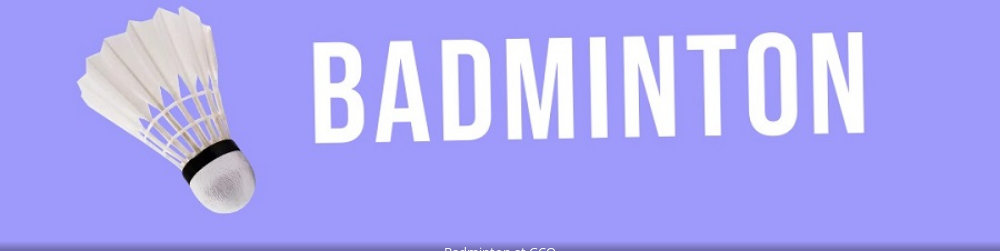Respond to the following query with just one word or a short phrase: 
What is the purpose of the 'Registration of 2023' caption?

Indicating ongoing or upcoming events